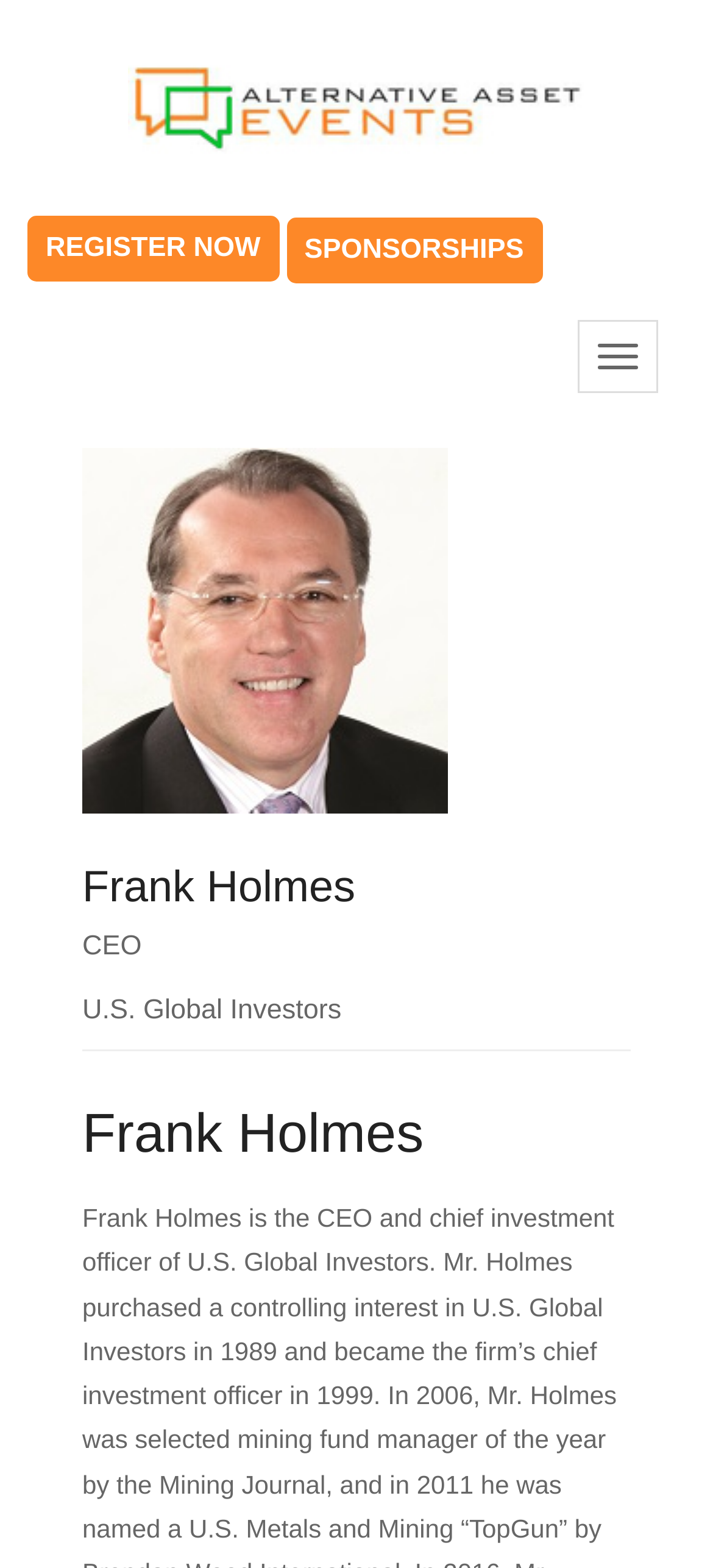Give an extensive and precise description of the webpage.

The webpage is about Frank Holmes, CEO of U.S. Global Investors, and the Liquid Alpha Summit. At the top of the page, there is a link to "Alternative Asset Events" accompanied by an image. Below this, there are two links, "REGISTER NOW" and "SPONSORSHIPS", positioned side by side. 

To the right of these links, there is a button with a header section that contains the name "Frank Holmes" in a large font, followed by the title "CEO" and the company name "U.S. Global Investors". The same name "Frank Holmes" appears again in a smaller font below this section.